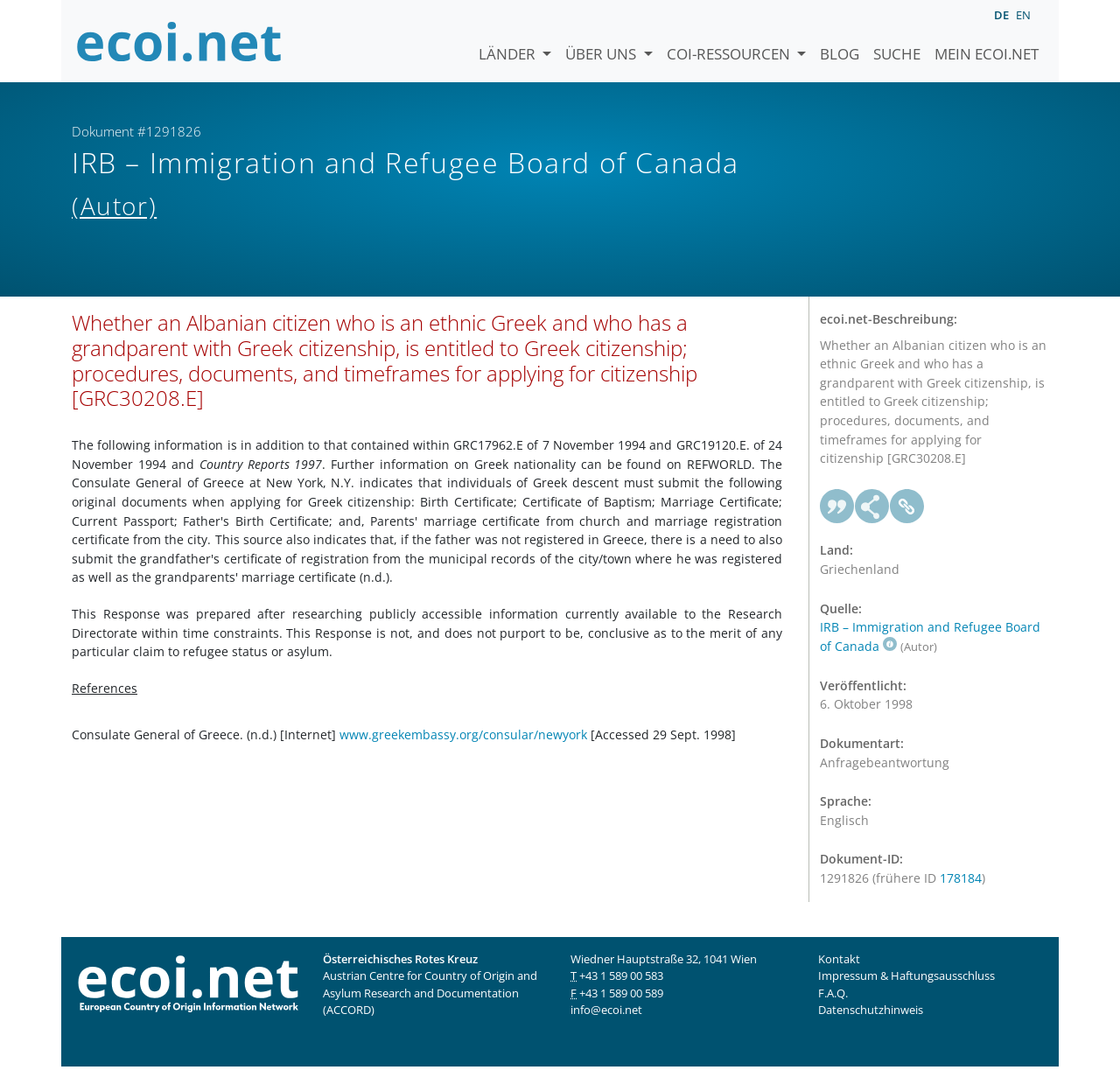Who is the author of the document?
Using the information from the image, give a concise answer in one word or a short phrase.

IRB – Immigration and Refugee Board of Canada